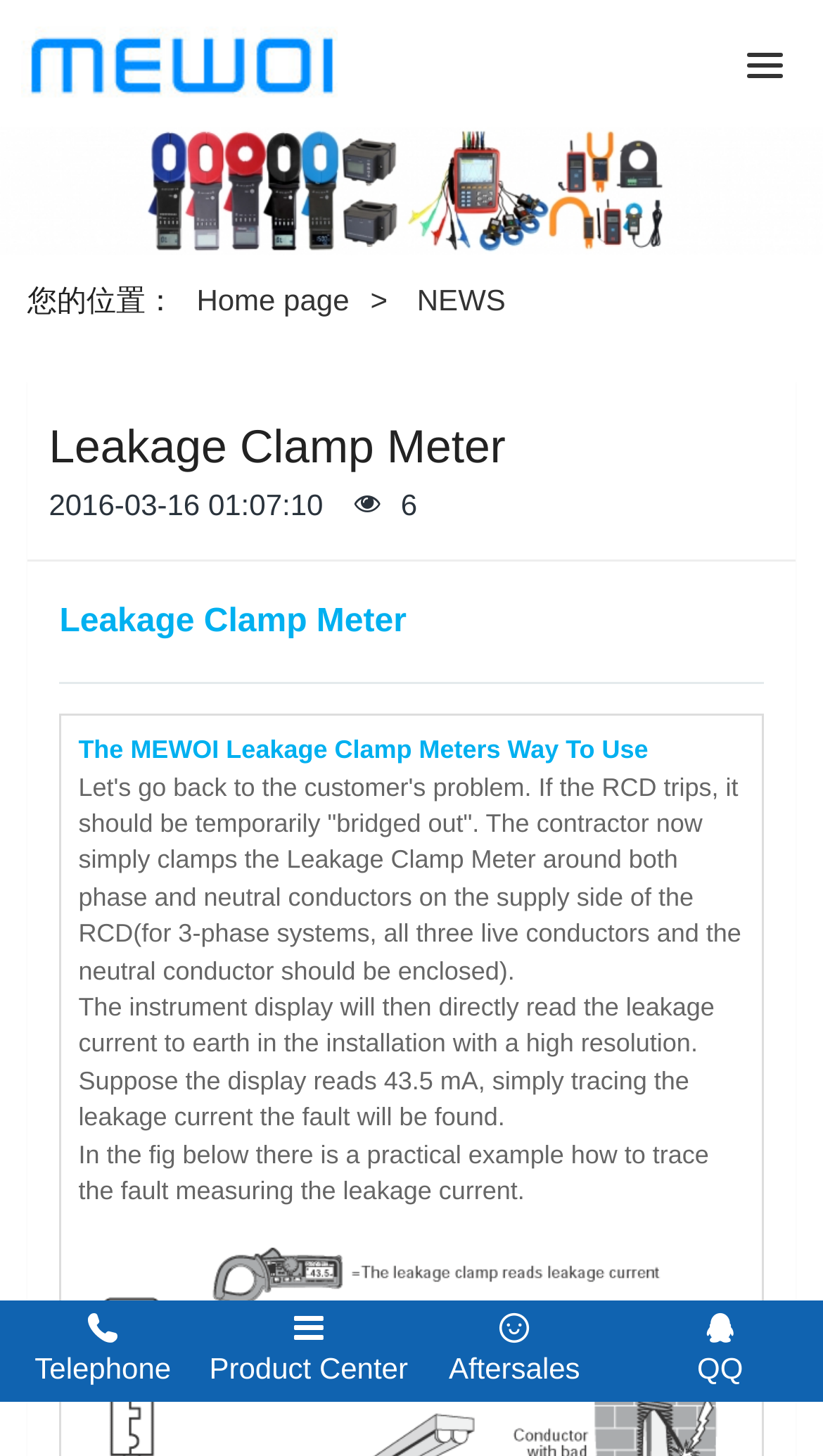Please examine the image and answer the question with a detailed explanation:
What is the company name on the webpage?

The company name can be found on the top left corner of the webpage, where there is a link and an image with the same name.